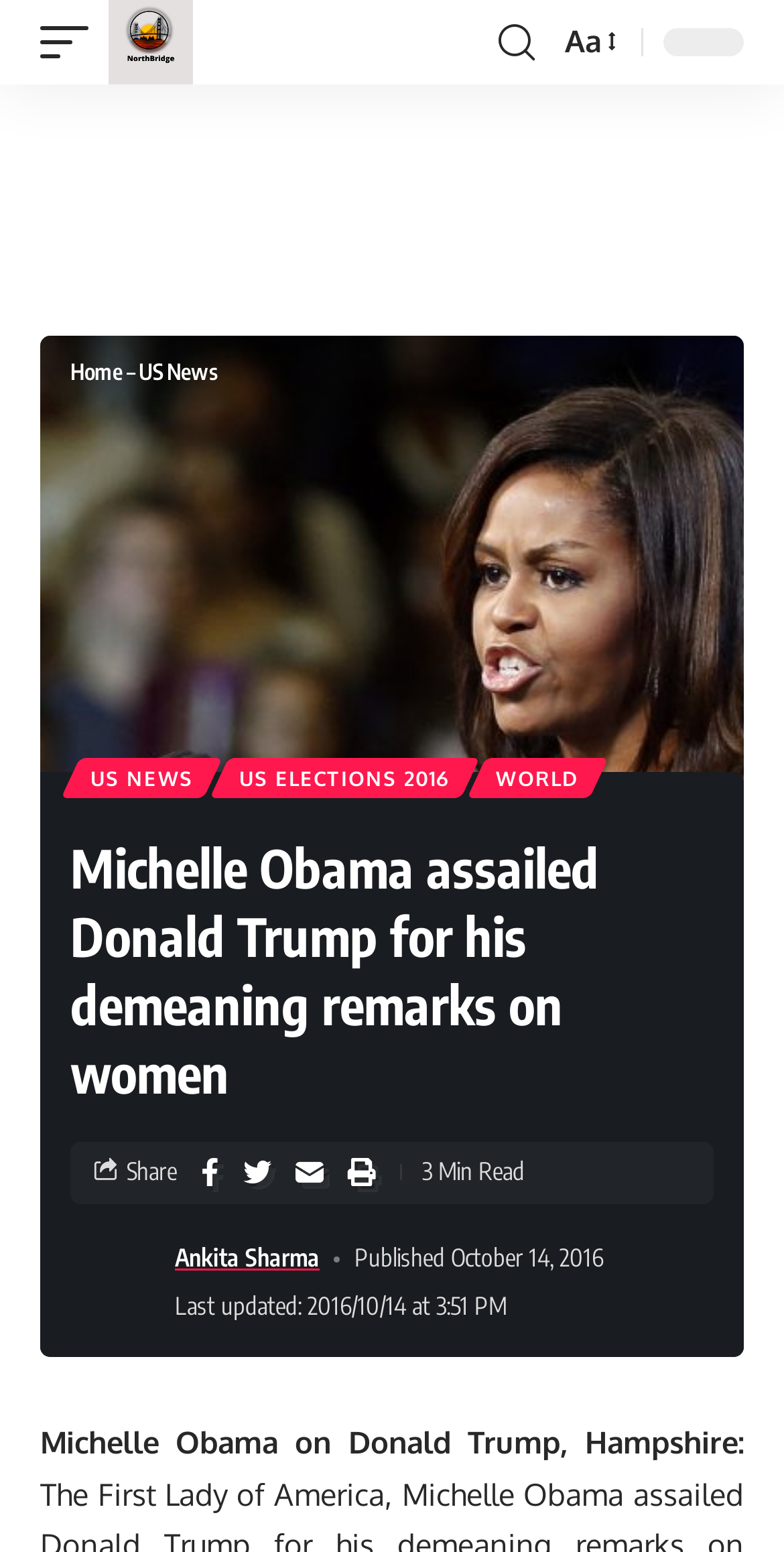Find the bounding box coordinates of the clickable region needed to perform the following instruction: "Click on the NorthBridge Times link". The coordinates should be provided as four float numbers between 0 and 1, i.e., [left, top, right, bottom].

[0.138, 0.0, 0.246, 0.054]